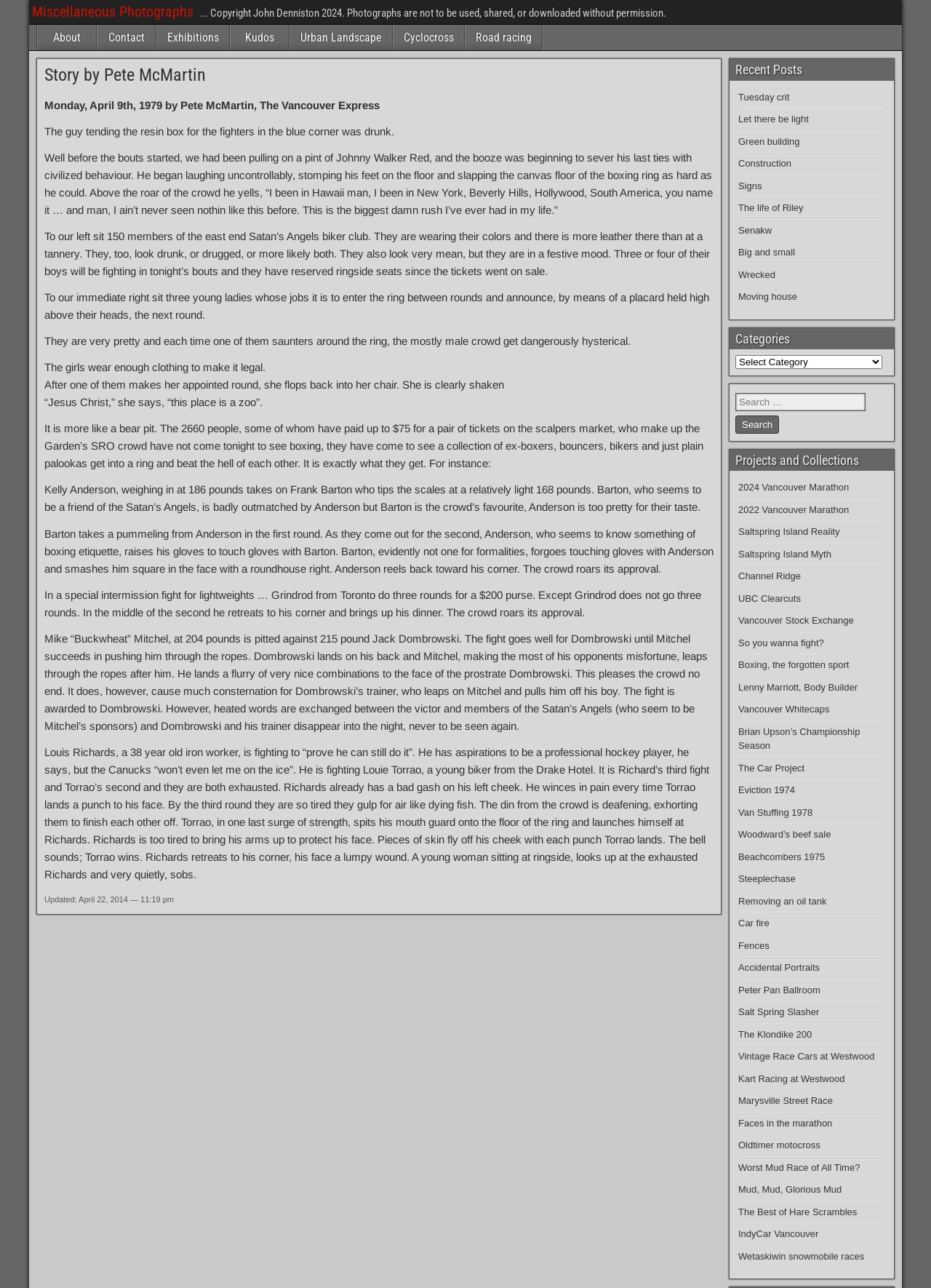Determine the bounding box coordinates (top-left x, top-left y, bottom-right x, bottom-right y) of the UI element described in the following text: Vancouver Whitecaps

[0.793, 0.547, 0.891, 0.555]